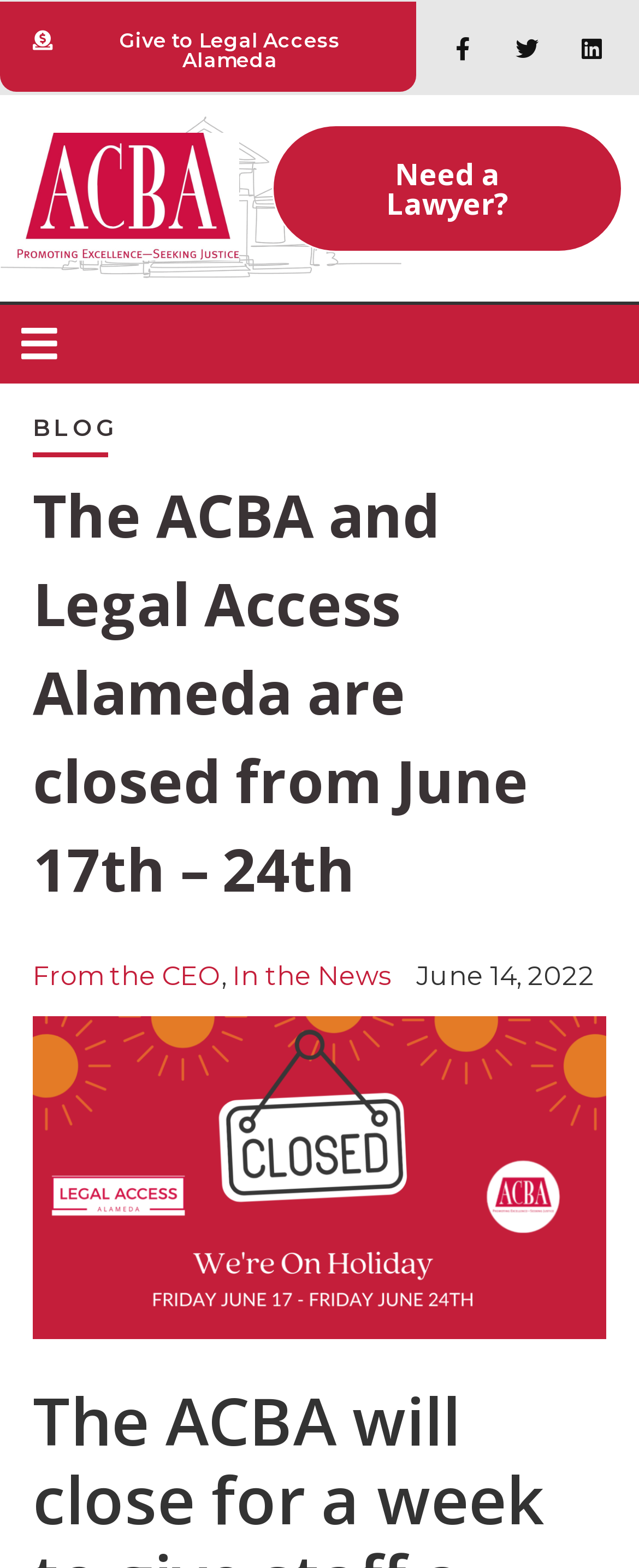What is the name of the organization?
Answer with a single word or phrase by referring to the visual content.

Alameda County Bar Association